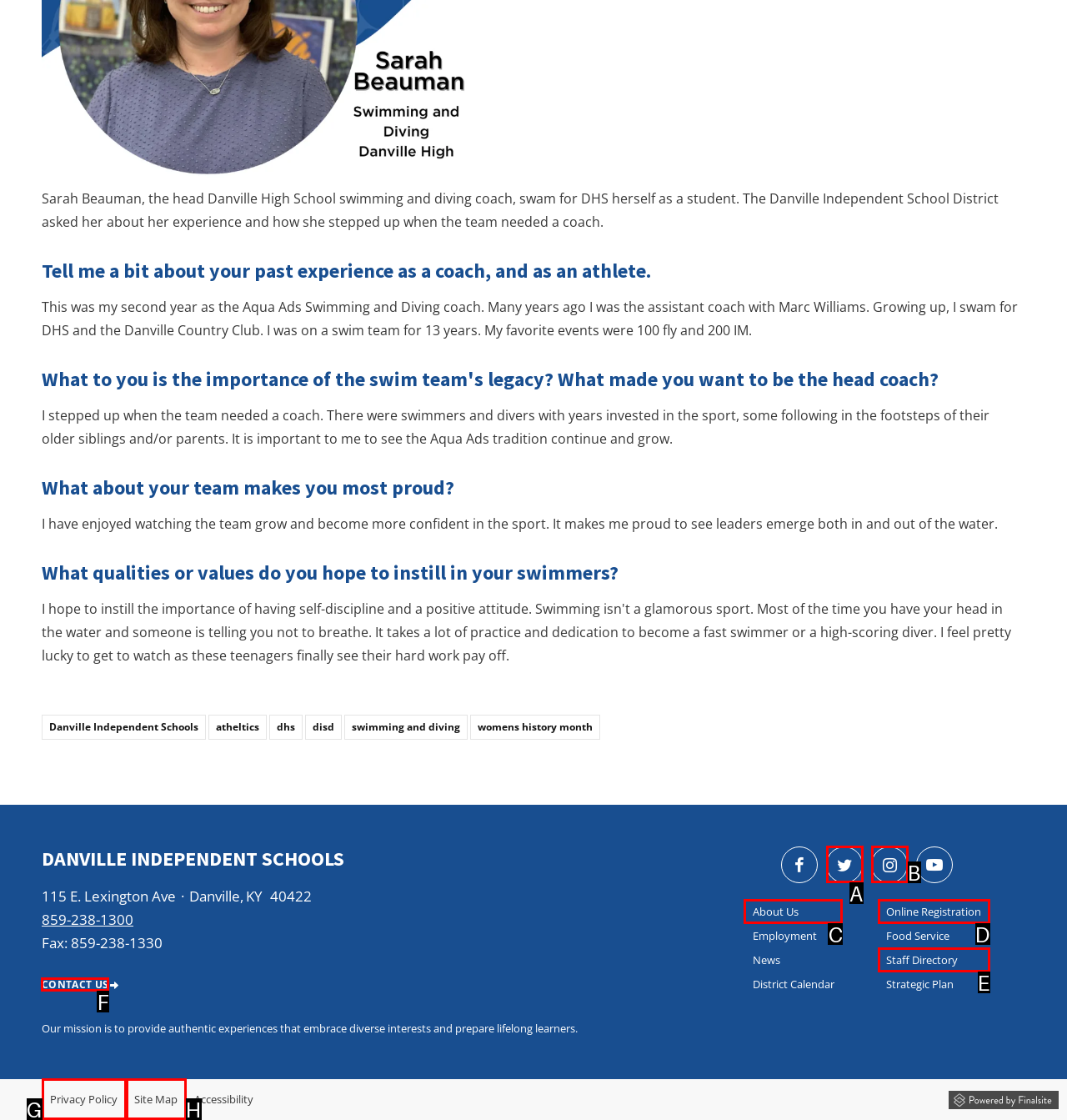Select the letter of the UI element that matches this task: Click the 'CONTACT US' link
Provide the answer as the letter of the correct choice.

F